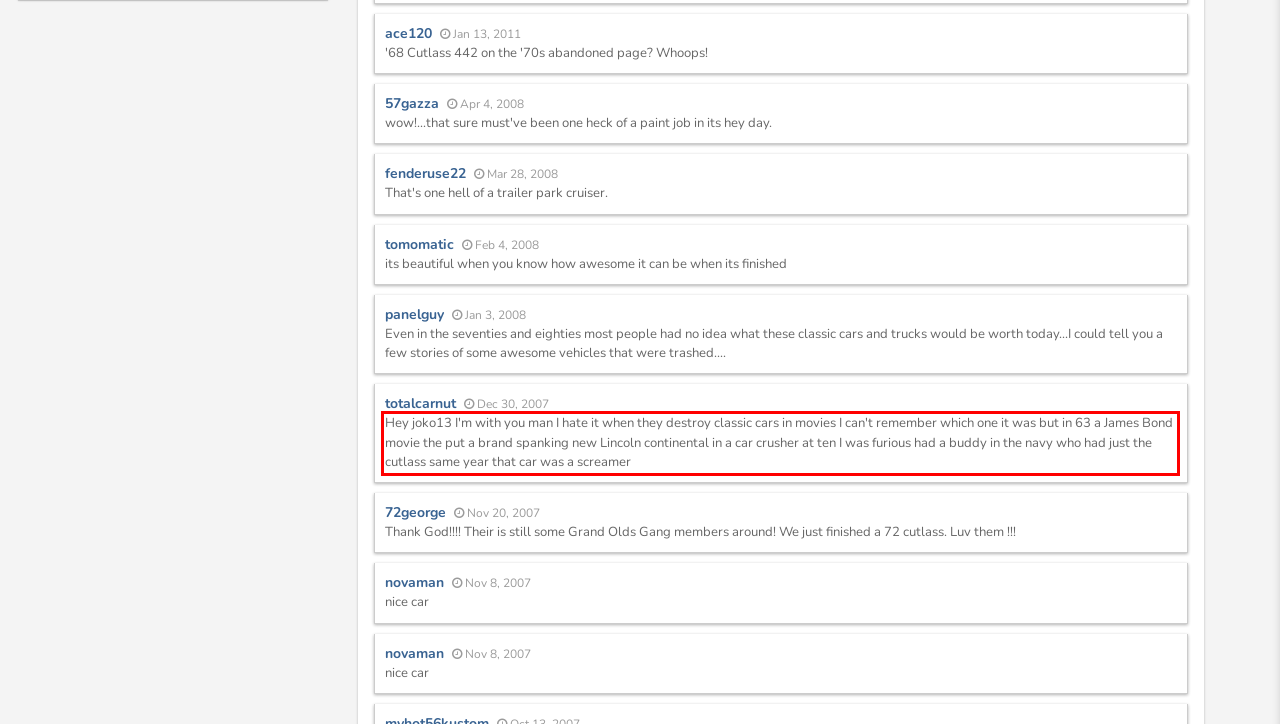Examine the screenshot of the webpage, locate the red bounding box, and generate the text contained within it.

Hey joko13 I'm with you man I hate it when they destroy classic cars in movies I can't remember which one it was but in 63 a James Bond movie the put a brand spanking new Lincoln continental in a car crusher at ten I was furious had a buddy in the navy who had just the cutlass same year that car was a screamer